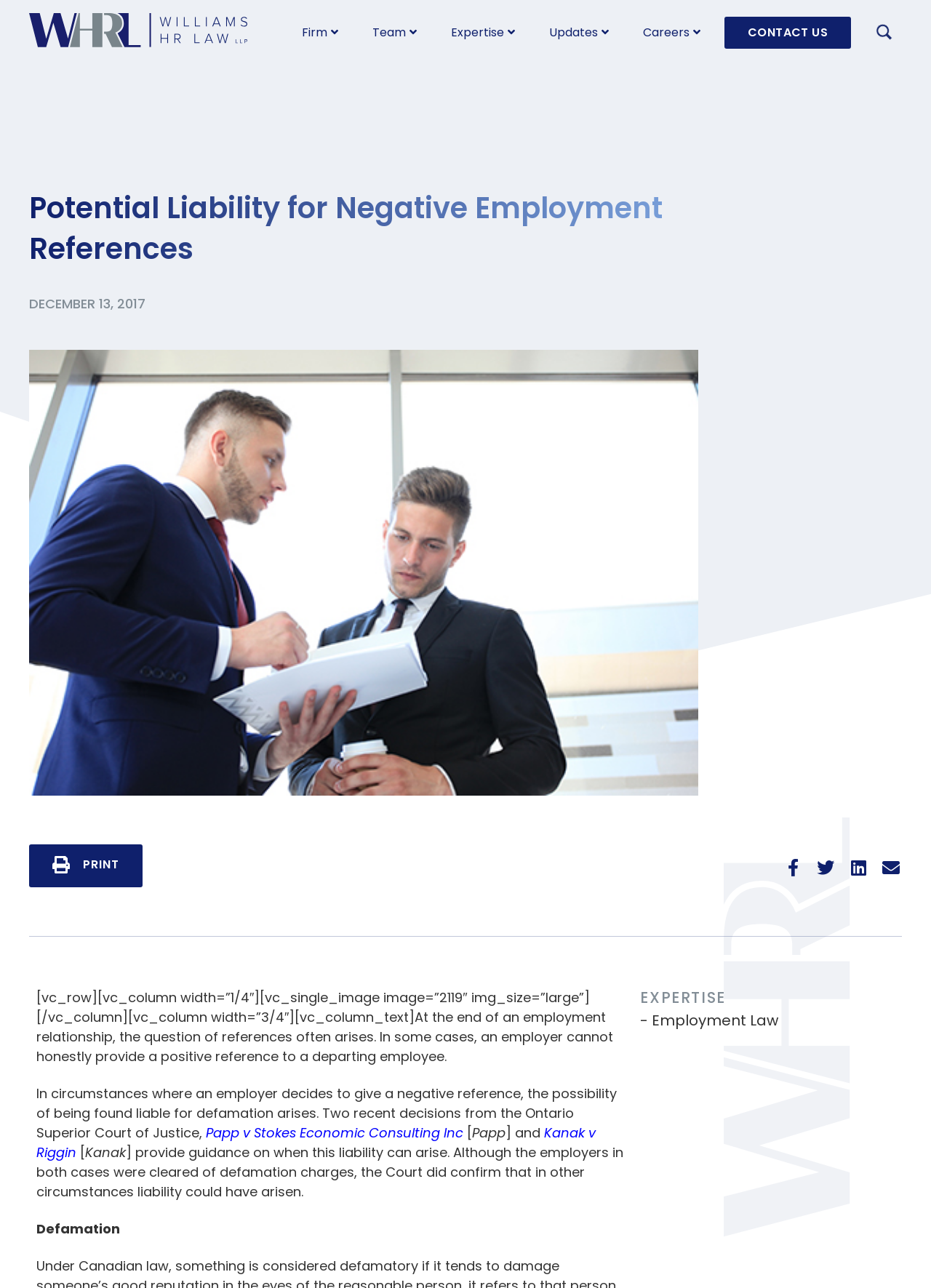Select the bounding box coordinates of the element I need to click to carry out the following instruction: "Click the 'Employment Law' link".

[0.7, 0.784, 0.836, 0.8]